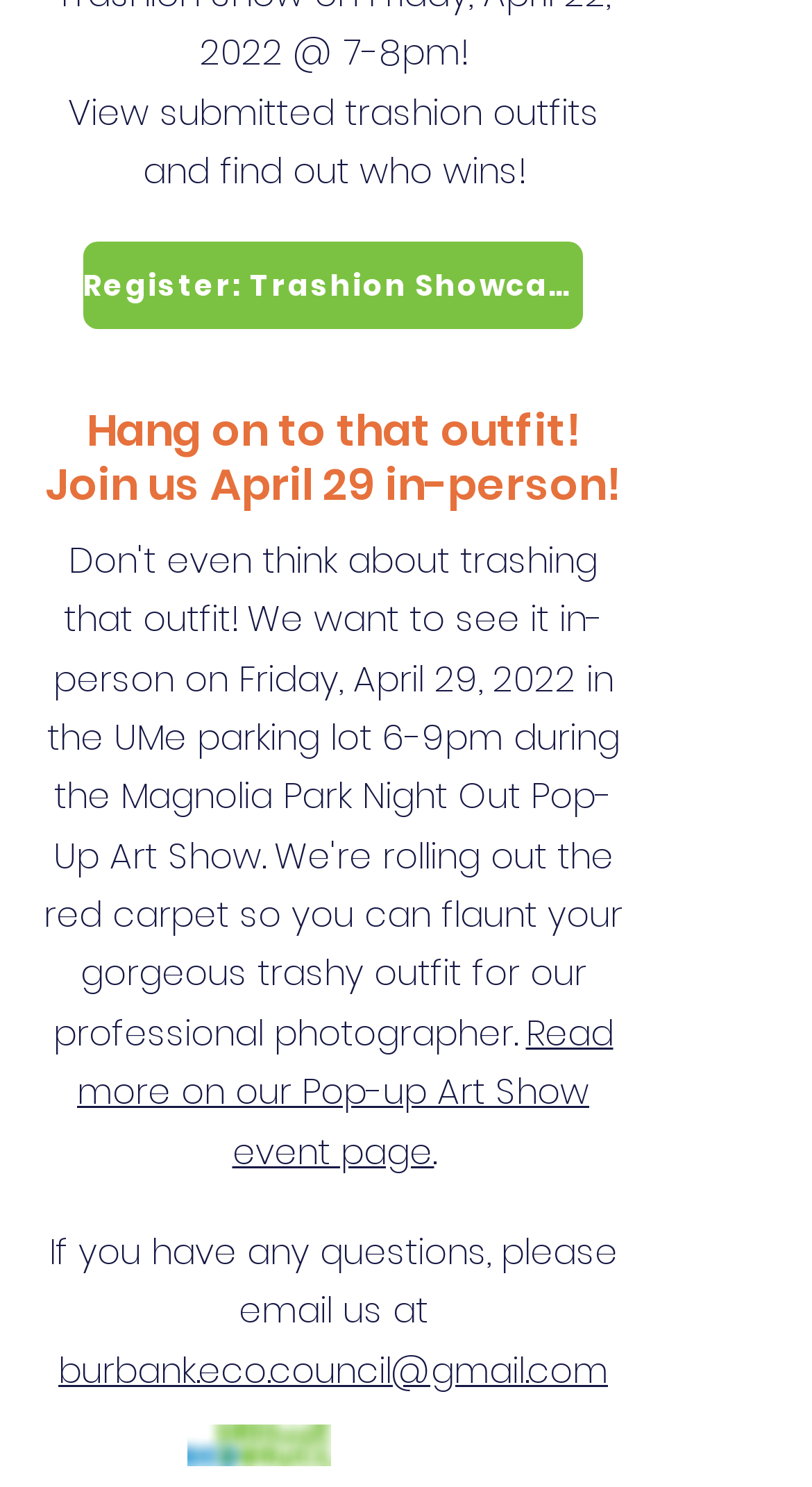What is the name of the organization behind the event?
Can you offer a detailed and complete answer to this question?

The name of the organization behind the event is BEC, which is abbreviated from Burbank Eco Council, as indicated by the logo 'BEC-LogoPlaceholder.png' at the bottom of the webpage.